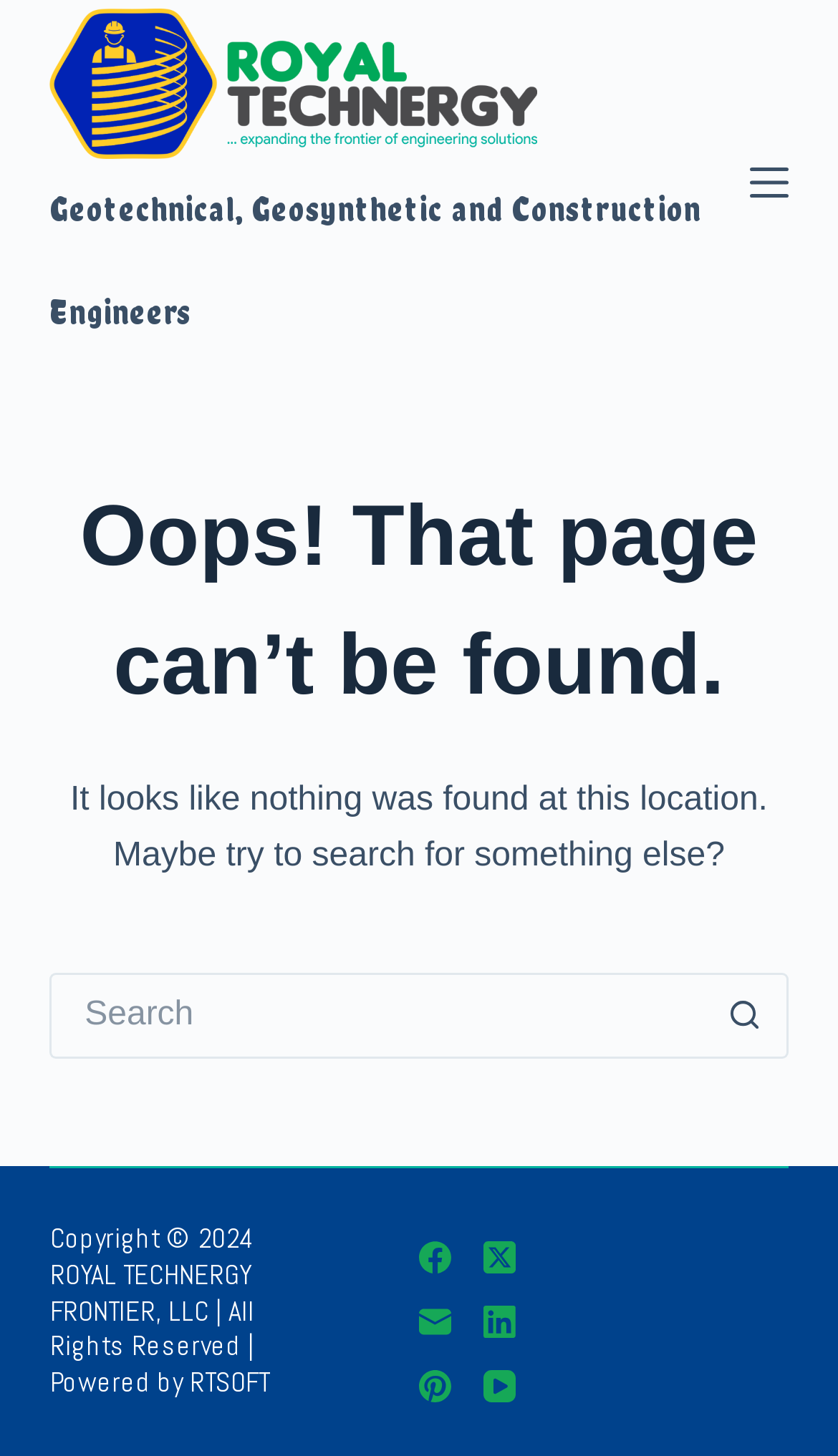Based on the element description, predict the bounding box coordinates (top-left x, top-left y, bottom-right x, bottom-right y) for the UI element in the screenshot: aria-label="X (Twitter)"

[0.577, 0.853, 0.615, 0.875]